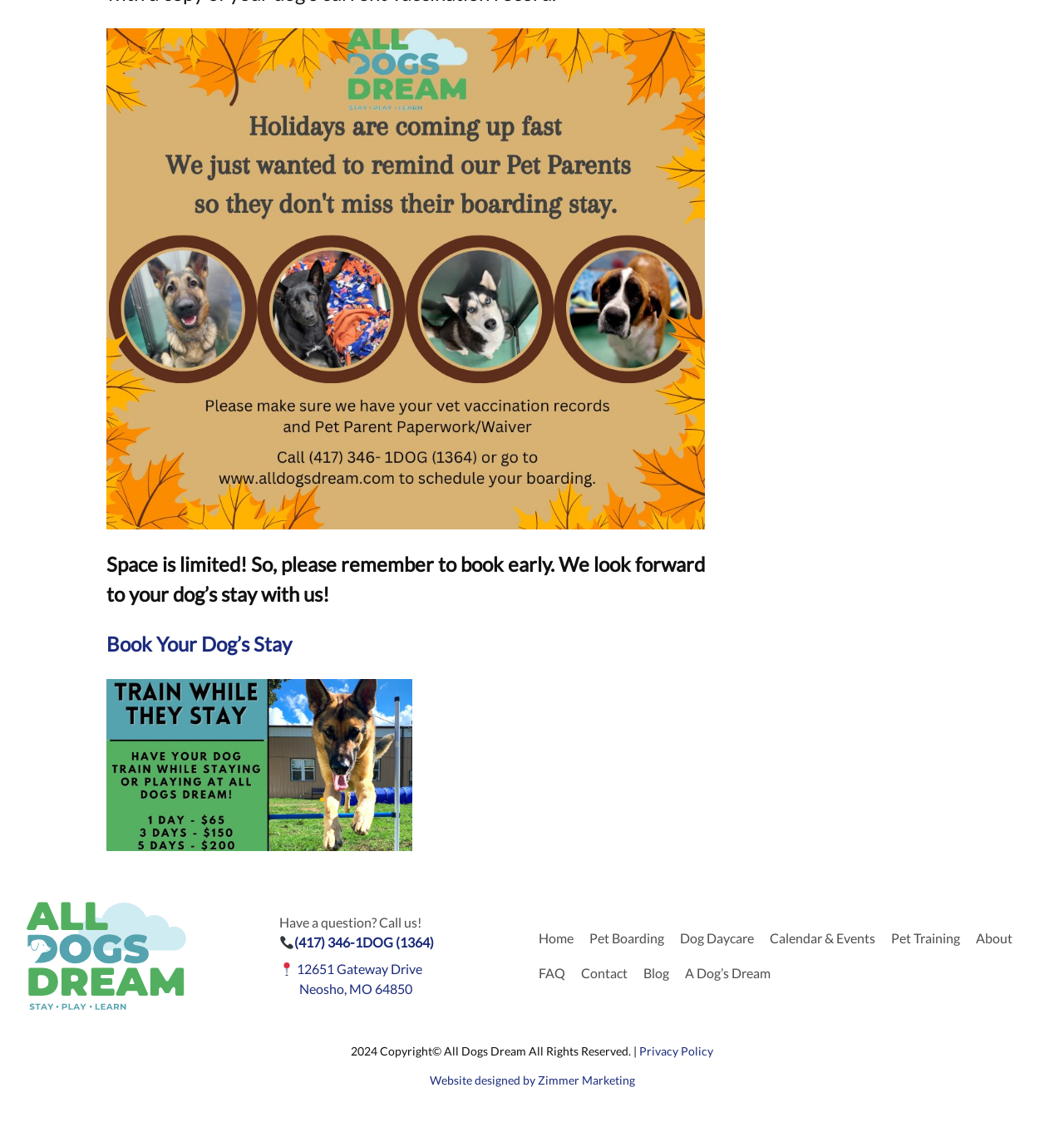Identify the bounding box coordinates of the section that should be clicked to achieve the task described: "Visit the home page".

[0.506, 0.823, 0.539, 0.842]